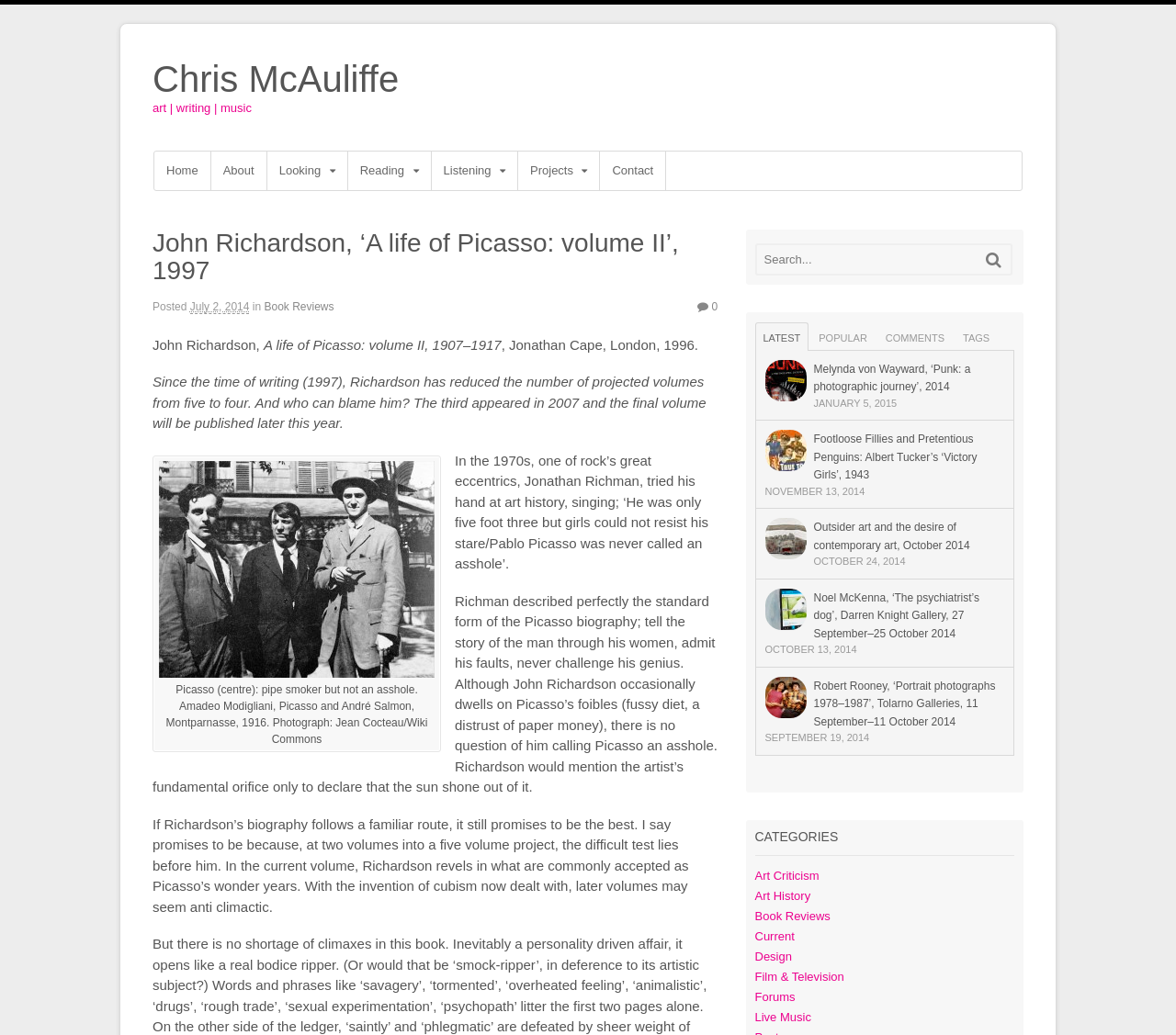Pinpoint the bounding box coordinates of the element to be clicked to execute the instruction: "Read the 'LATEST' post".

[0.642, 0.311, 0.688, 0.339]